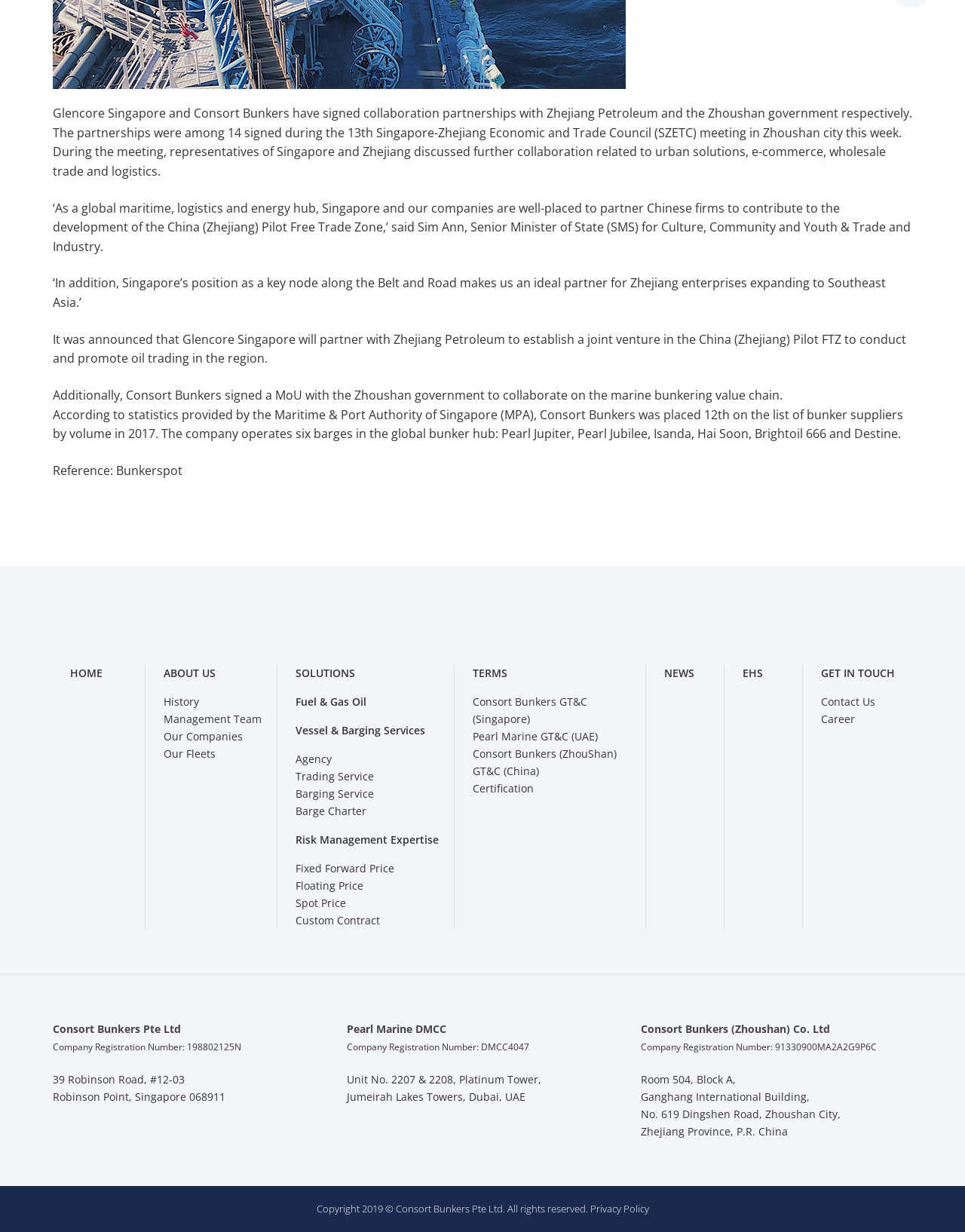Please identify the bounding box coordinates for the region that you need to click to follow this instruction: "View Privacy Policy".

[0.611, 0.976, 0.672, 0.987]